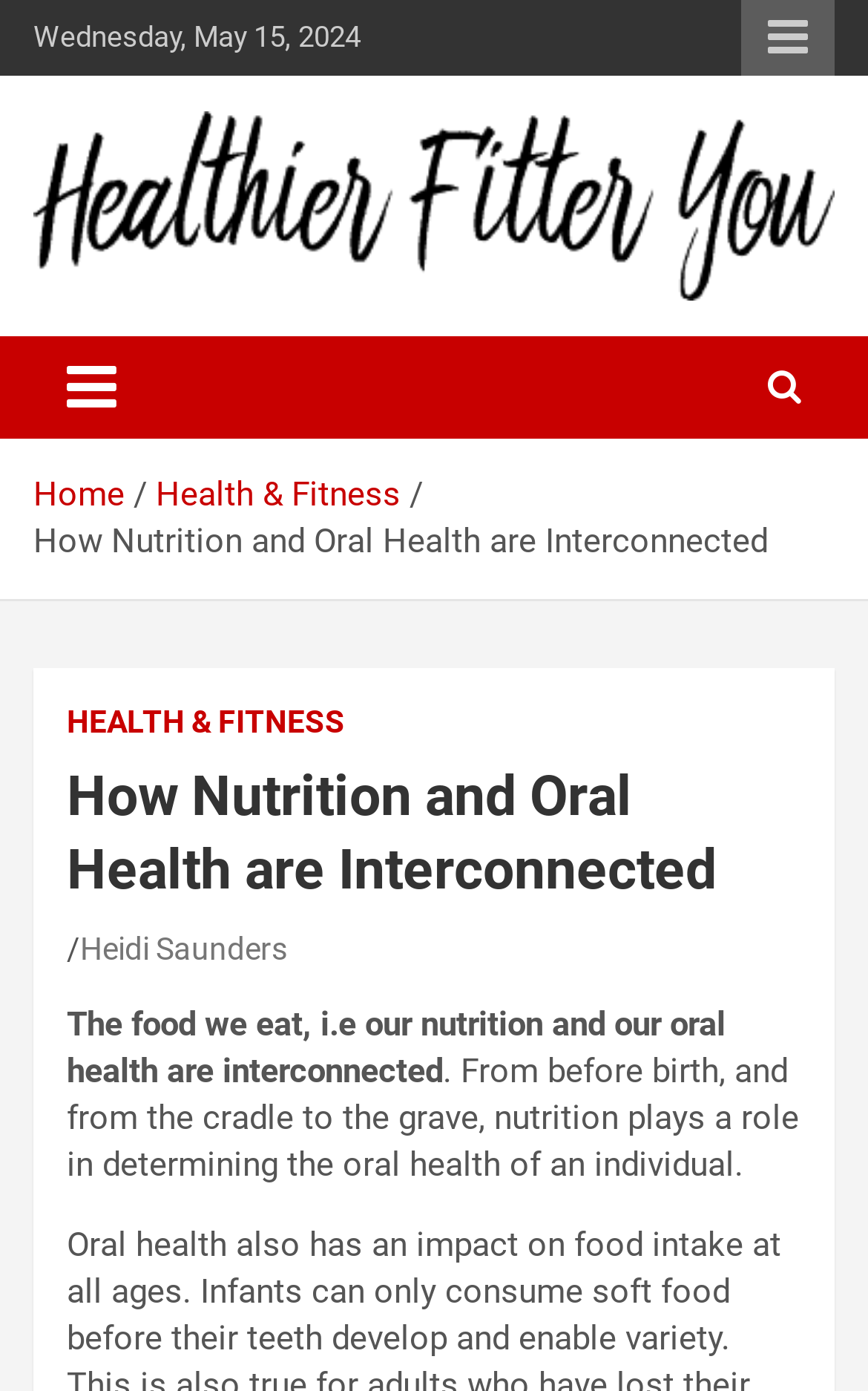Identify and provide the text of the main header on the webpage.

How Nutrition and Oral Health are Interconnected